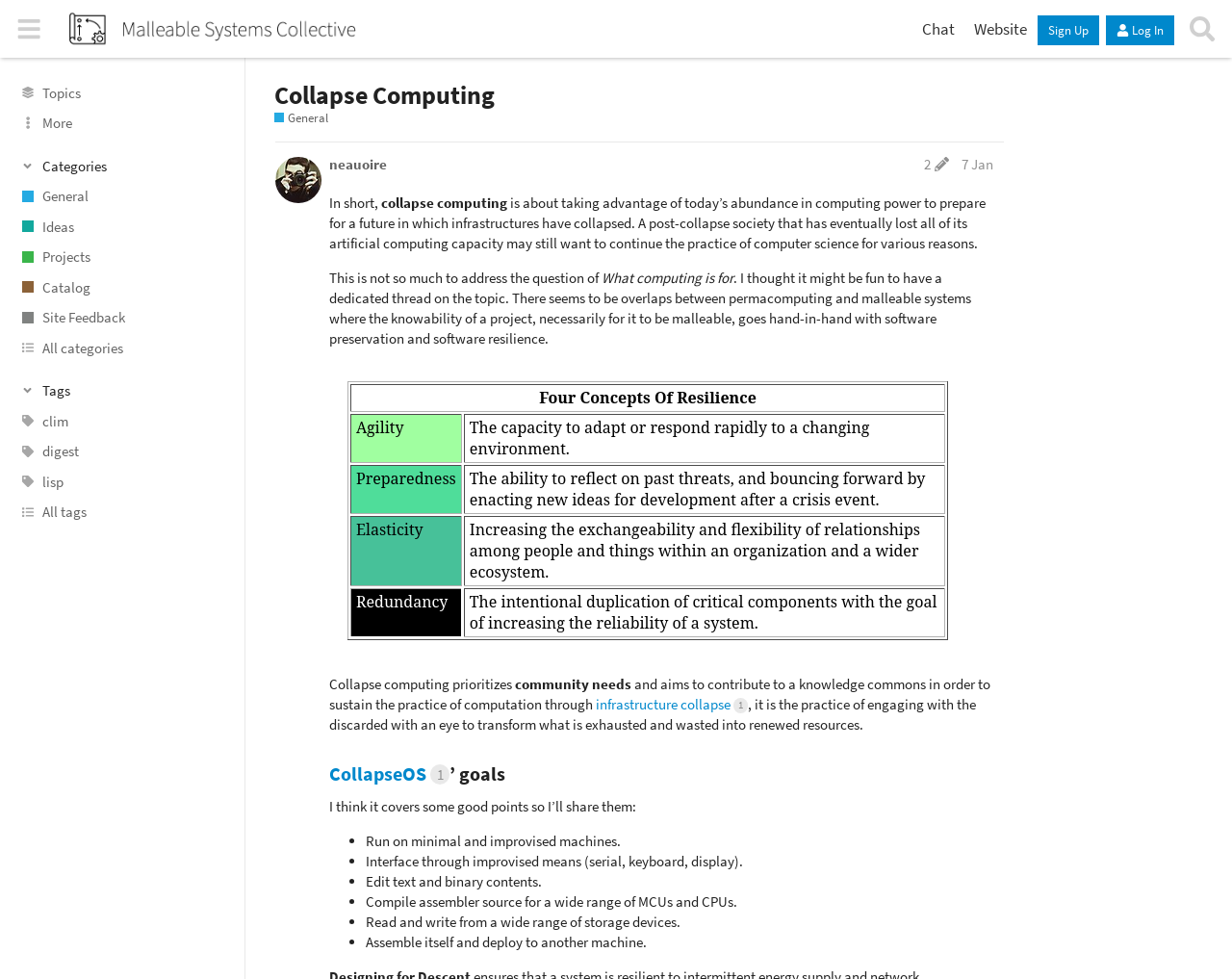Write an elaborate caption that captures the essence of the webpage.

This webpage is about Collapse Computing, a concept that prepares for a future where infrastructures have collapsed. The page has a header section at the top with a button to expand or collapse the sidebar, followed by links to the Malleable Systems Forum, Chat, Website, and buttons to Sign Up and Log In. There is also a Search button with a dropdown menu.

Below the header section, there are links to various topics, including General, Ideas, Projects, Catalog, and Site Feedback, each with an accompanying image. The page also features a section with buttons labeled Categories and Tags, which can be expanded or collapsed.

The main content of the page is a discussion about Collapse Computing, with a heading that reads "Collapse Computing" and a brief introduction to the concept. The text explains that Collapse Computing prioritizes community needs and aims to contribute to a knowledge commons to sustain the practice of computation through infrastructure collapse.

The page also features a section with a heading "CollapseOS 1’ goals", which lists the goals of CollapseOS 1, including running on minimal and improvised machines, interfacing through improvised means, editing text and binary contents, compiling assembler source for a wide range of MCUs and CPUs, reading and writing from a wide range of storage devices, and assembling itself and deploying to another machine.

Throughout the page, there are various images and links to related topics, as well as a section with a list of bullet points summarizing the goals of CollapseOS 1. Overall, the page provides an introduction to the concept of Collapse Computing and its goals, as well as related topics and resources.